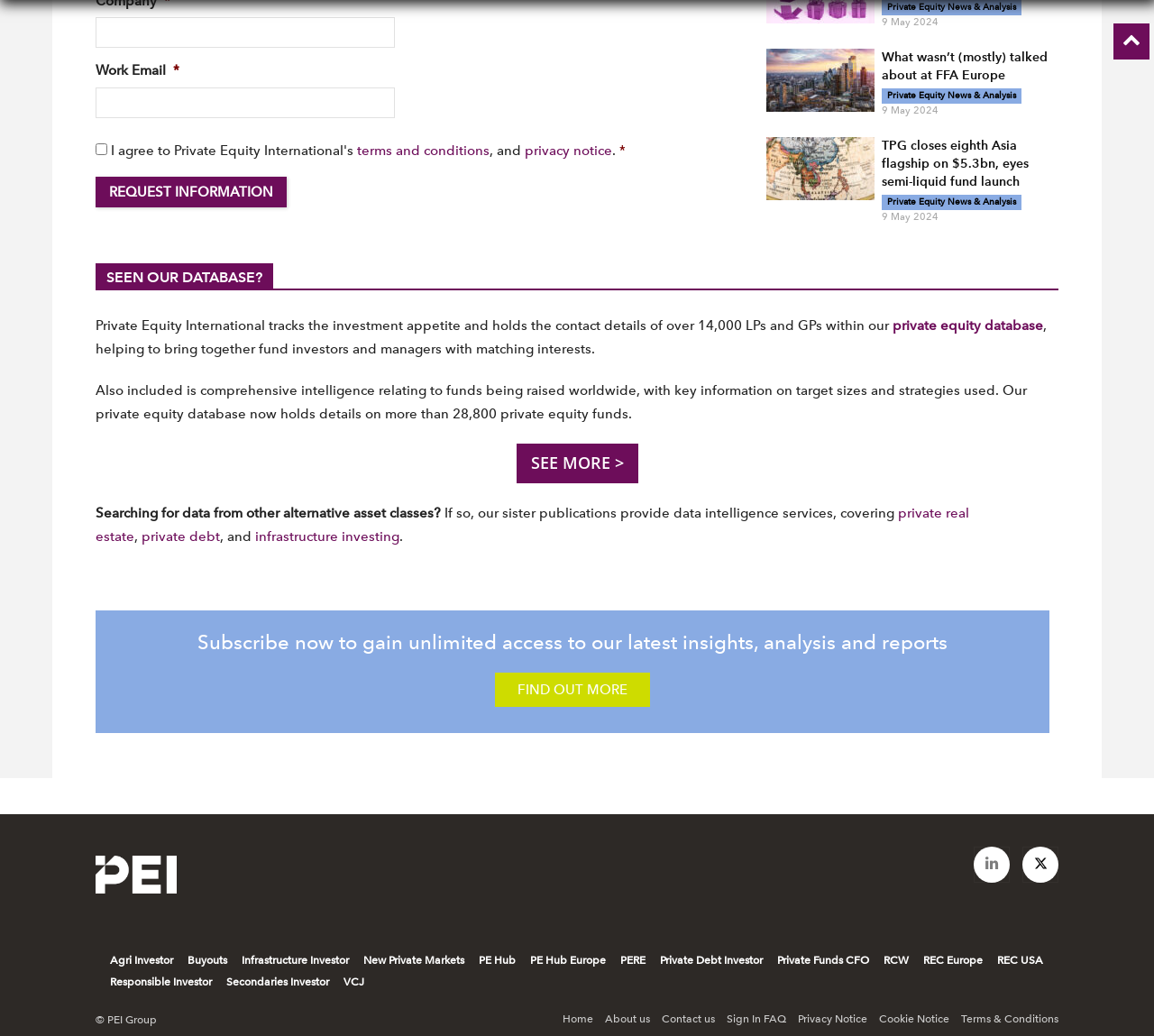What is the name of the database mentioned on the webpage?
Look at the image and construct a detailed response to the question.

The webpage mentions a database called Private Equity International, which tracks the investment appetite and holds the contact details of over 14,000 LPs and GPs. The database also provides comprehensive intelligence relating to funds being raised worldwide.